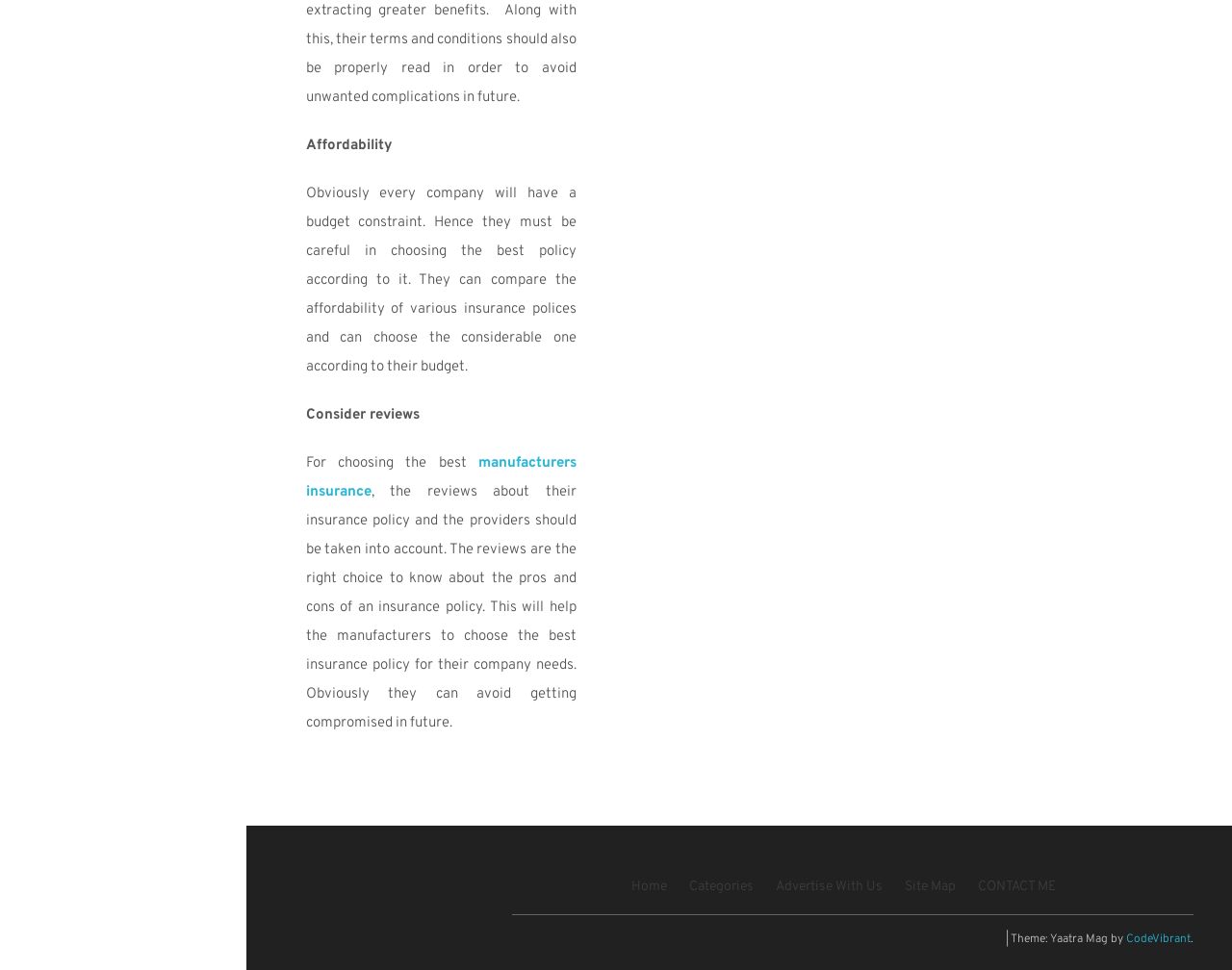Pinpoint the bounding box coordinates of the area that must be clicked to complete this instruction: "View 'LIST OF CATEGORIES'".

[0.035, 0.508, 0.165, 0.54]